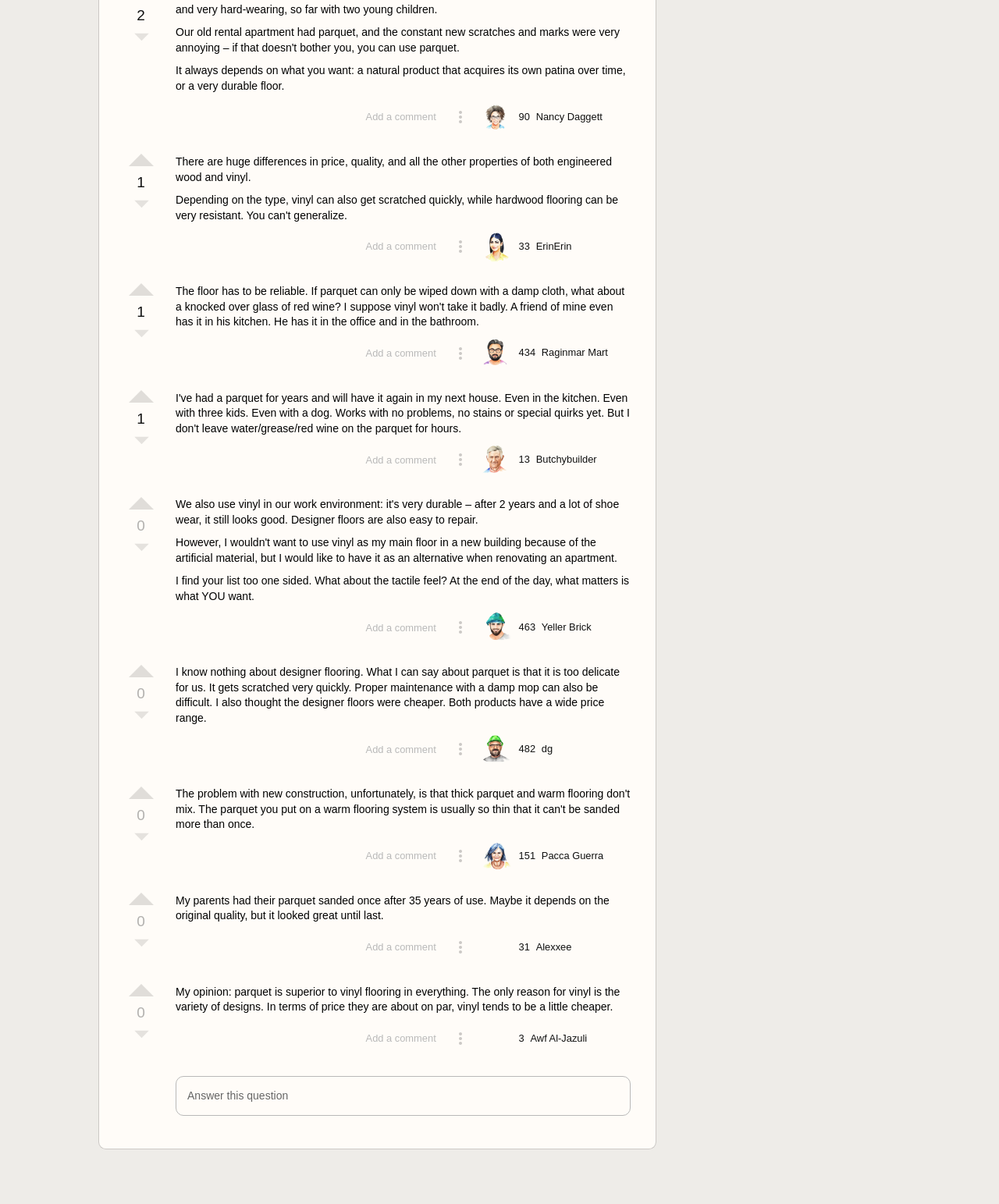Pinpoint the bounding box coordinates of the clickable area needed to execute the instruction: "Toggle the action menu of the answer". The coordinates should be specified as four float numbers between 0 and 1, i.e., [left, top, right, bottom].

[0.447, 0.086, 0.475, 0.109]